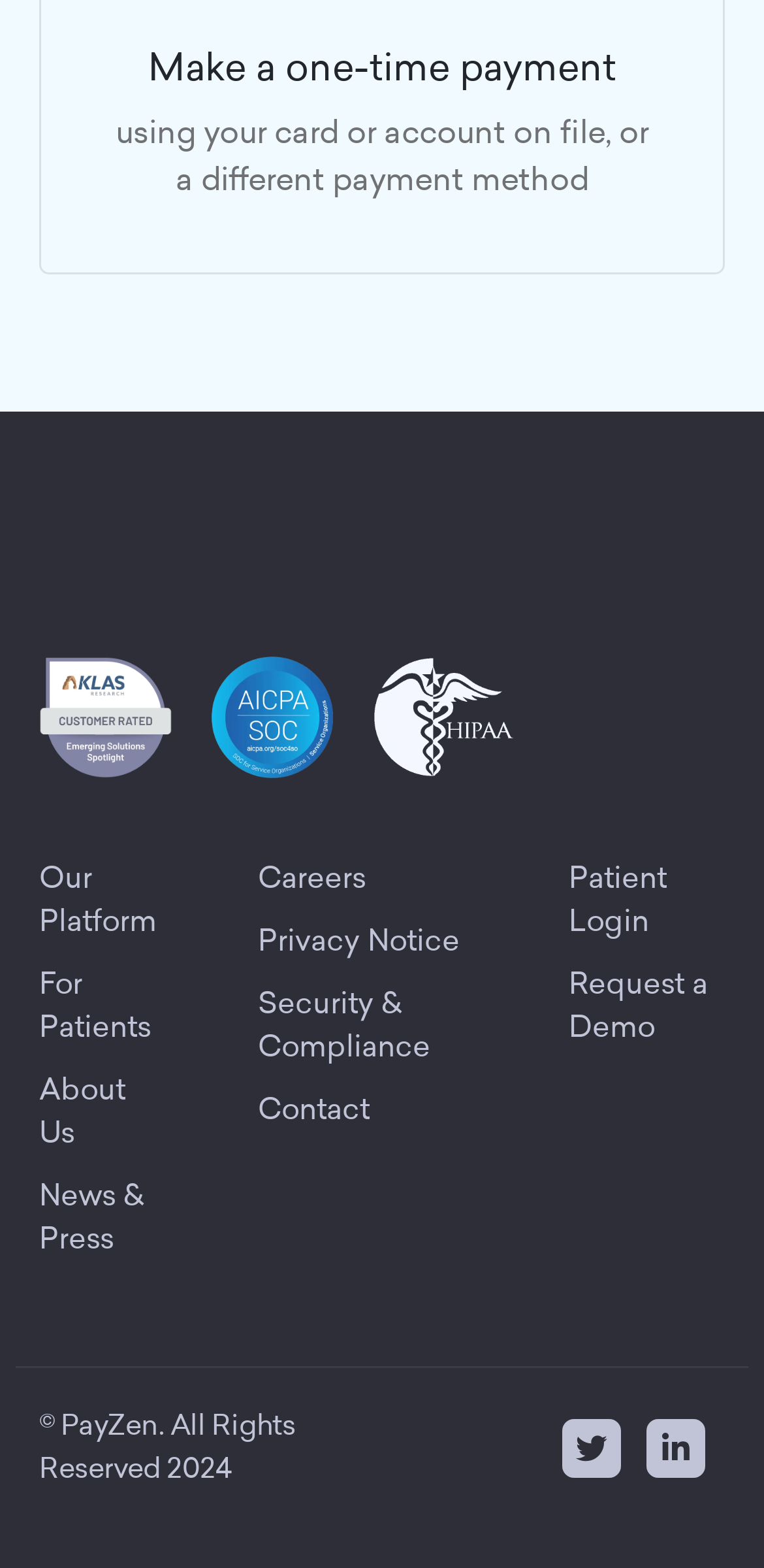Using the provided description Request a Demo, find the bounding box coordinates for the UI element. Provide the coordinates in (top-left x, top-left y, bottom-right x, bottom-right y) format, ensuring all values are between 0 and 1.

[0.744, 0.616, 0.926, 0.666]